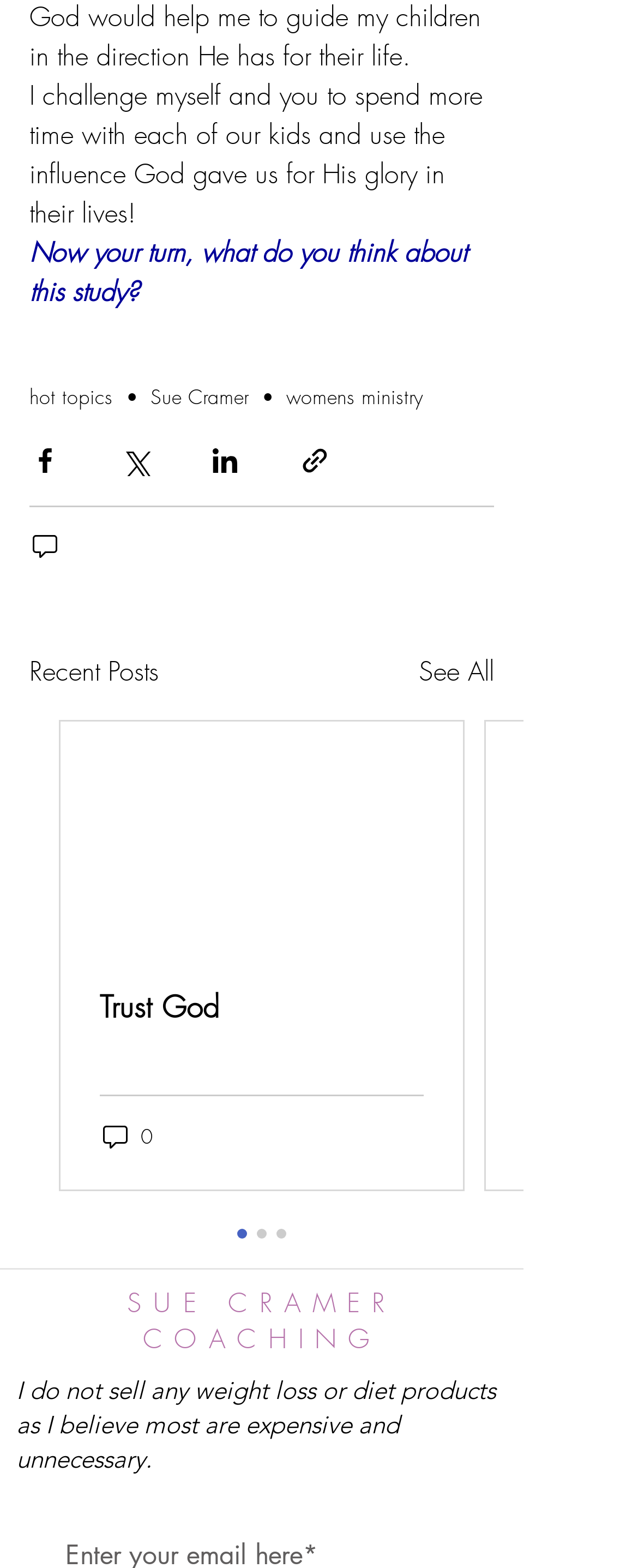Could you highlight the region that needs to be clicked to execute the instruction: "Visit the 'hot topics' page"?

[0.046, 0.244, 0.177, 0.262]